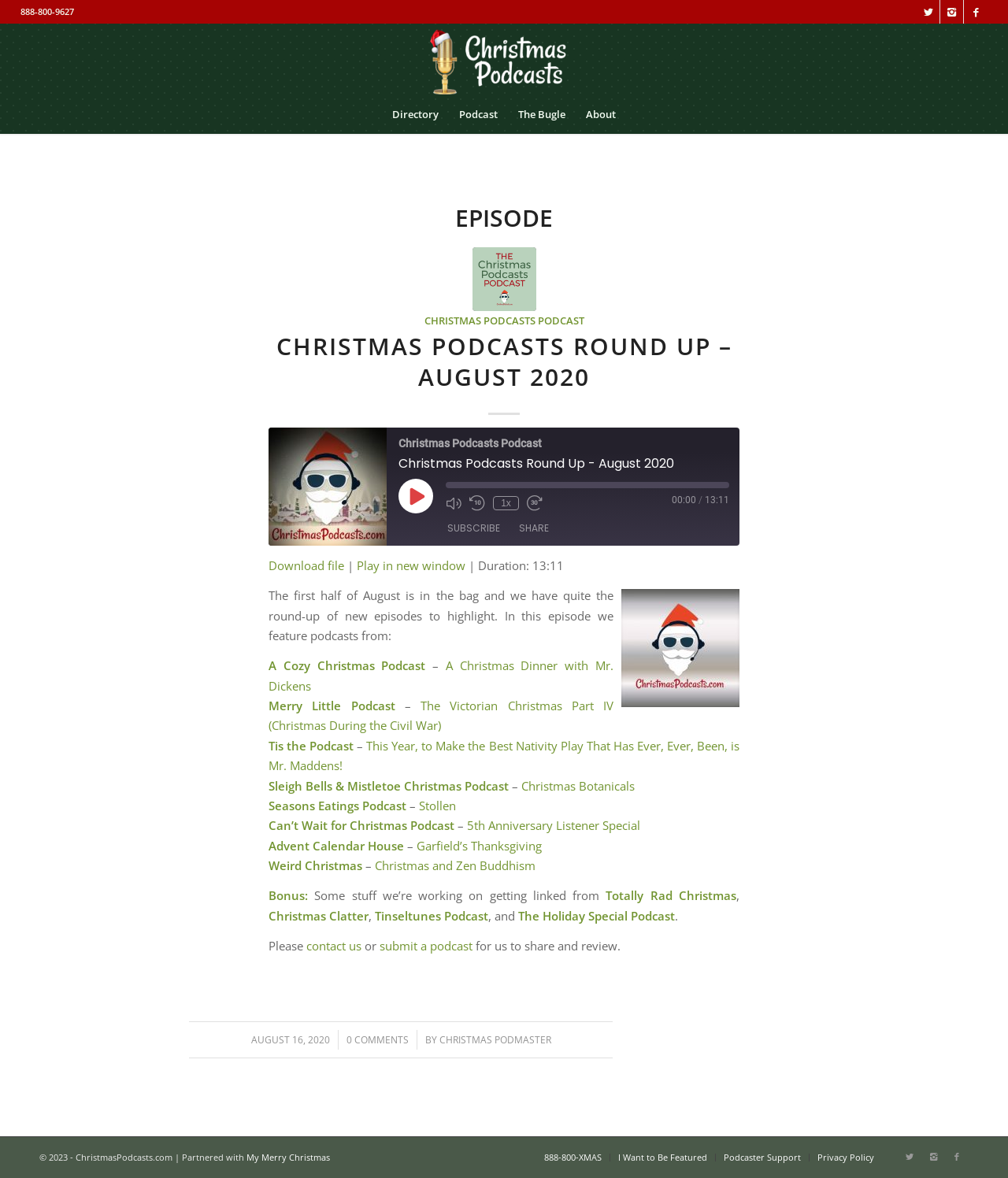Point out the bounding box coordinates of the section to click in order to follow this instruction: "Visit Home page".

None